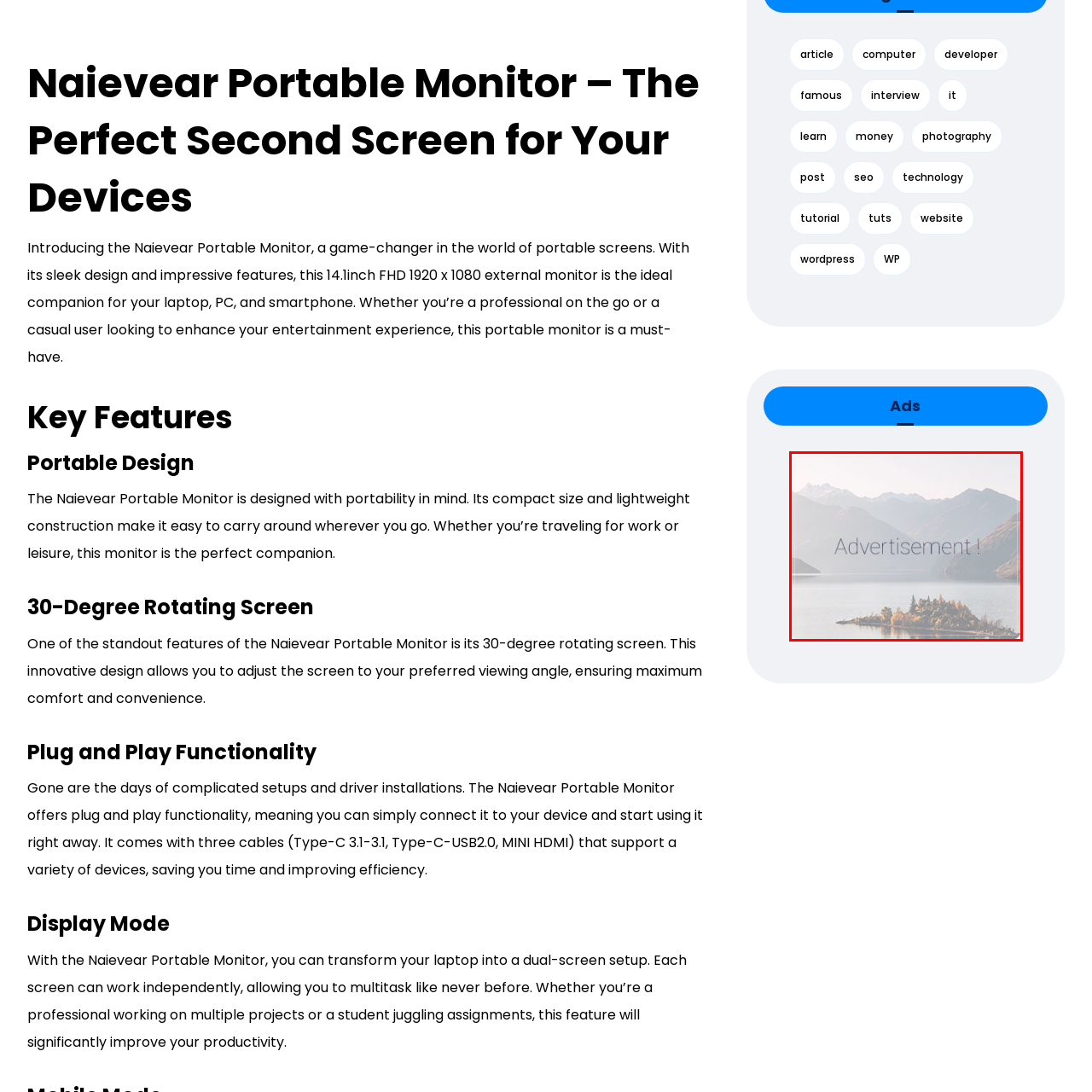Create a detailed narrative of the scene depicted inside the red-outlined image.

The image features a serene landscape scene, showcasing a tranquil lake surrounded by majestic mountains. In the foreground, a small island with vibrant greenery punctuates the calm waters. Overlaying this picturesque view is a prominent text that reads "Advertisement!" in a clear and elegant font, highlighting its promotional nature. The soft colors of the landscape reflect a peaceful ambiance, making the advertisement visually appealing while inviting viewers to engage with the content.